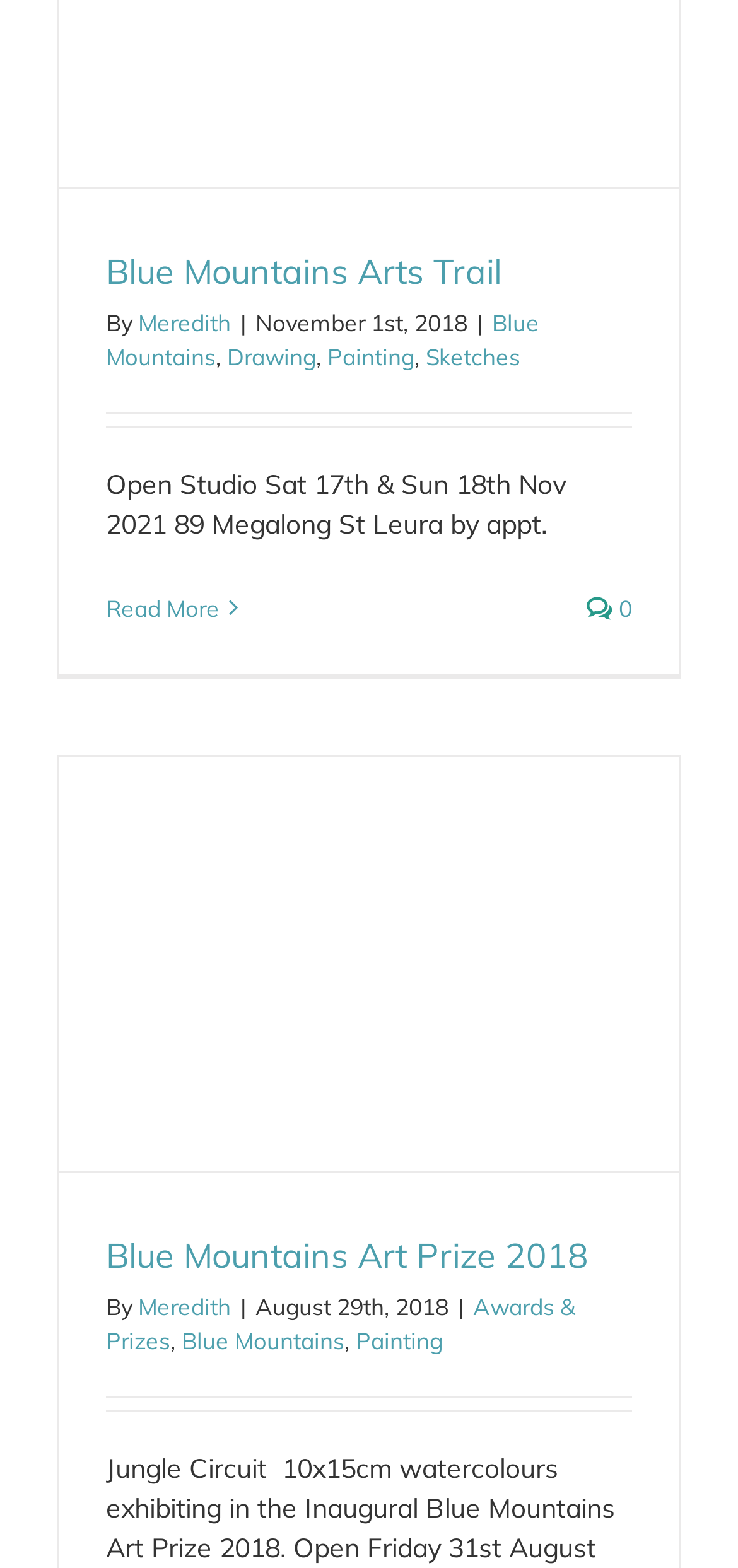Locate the UI element described as follows: "Read More". Return the bounding box coordinates as four float numbers between 0 and 1 in the order [left, top, right, bottom].

[0.144, 0.379, 0.297, 0.397]